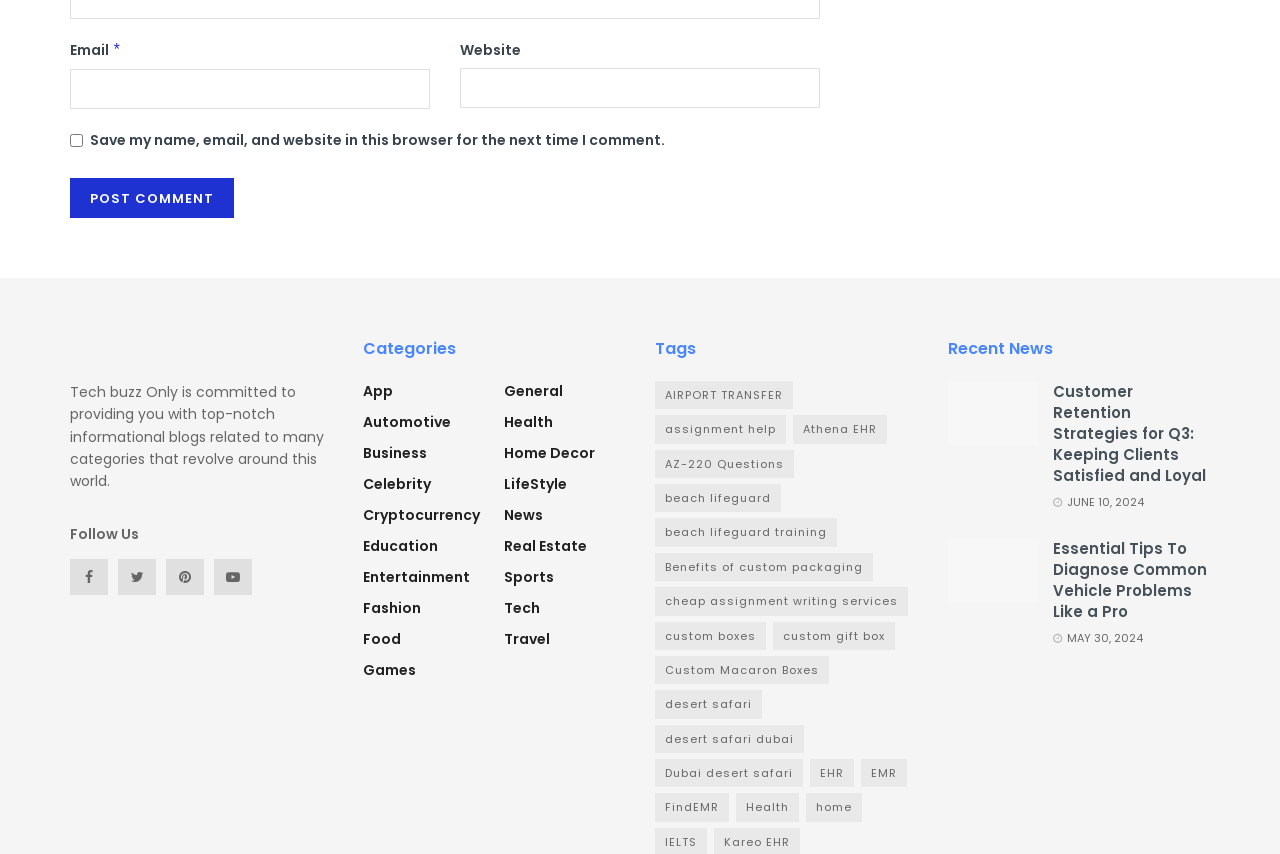What is the title of the first news article?
Based on the image, provide a one-word or brief-phrase response.

Customer Retention Strategies